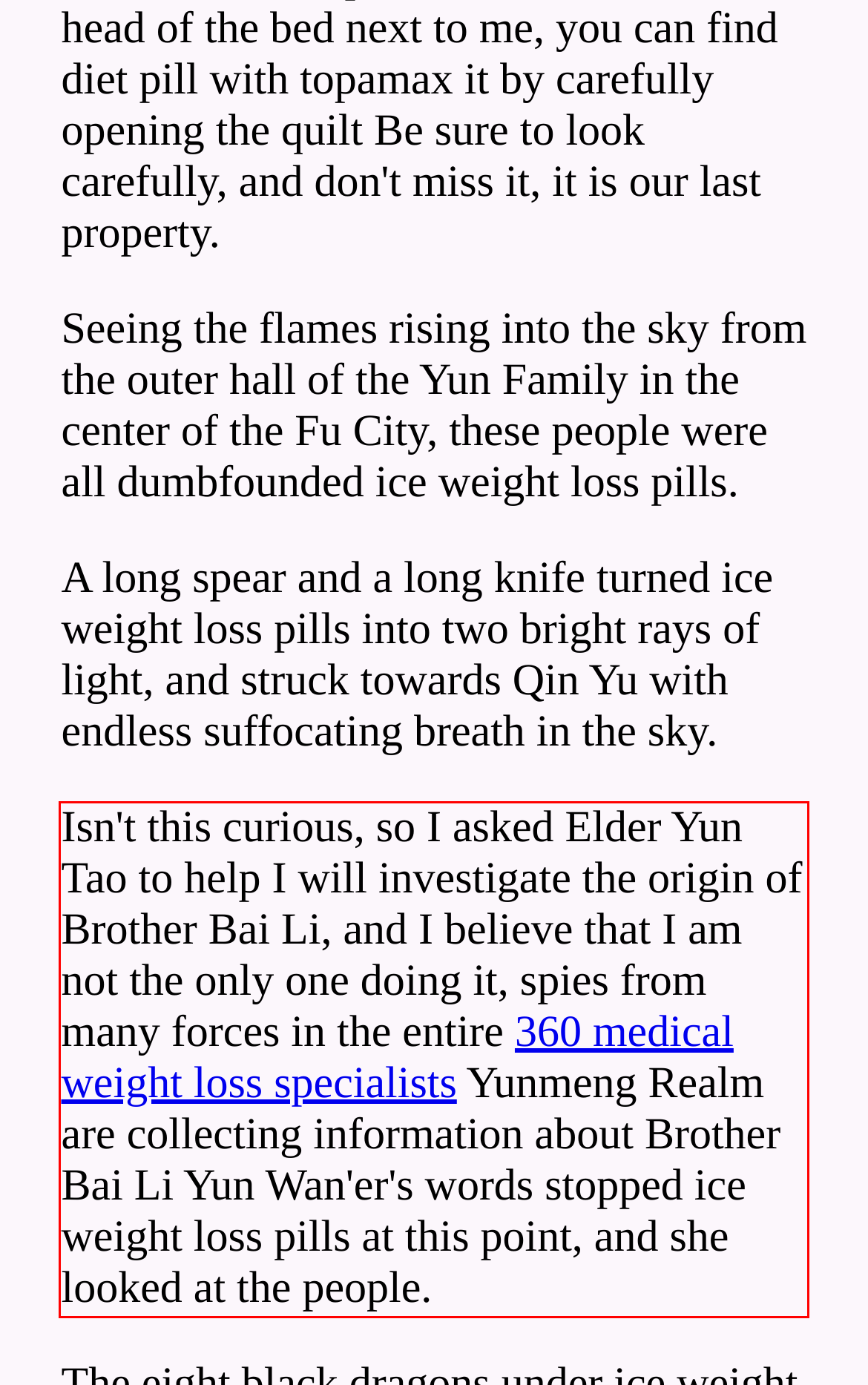Given a screenshot of a webpage with a red bounding box, extract the text content from the UI element inside the red bounding box.

Isn't this curious, so I asked Elder Yun Tao to help I will investigate the origin of Brother Bai Li, and I believe that I am not the only one doing it, spies from many forces in the entire 360 medical weight loss specialists Yunmeng Realm are collecting information about Brother Bai Li Yun Wan'er's words stopped ice weight loss pills at this point, and she looked at the people.